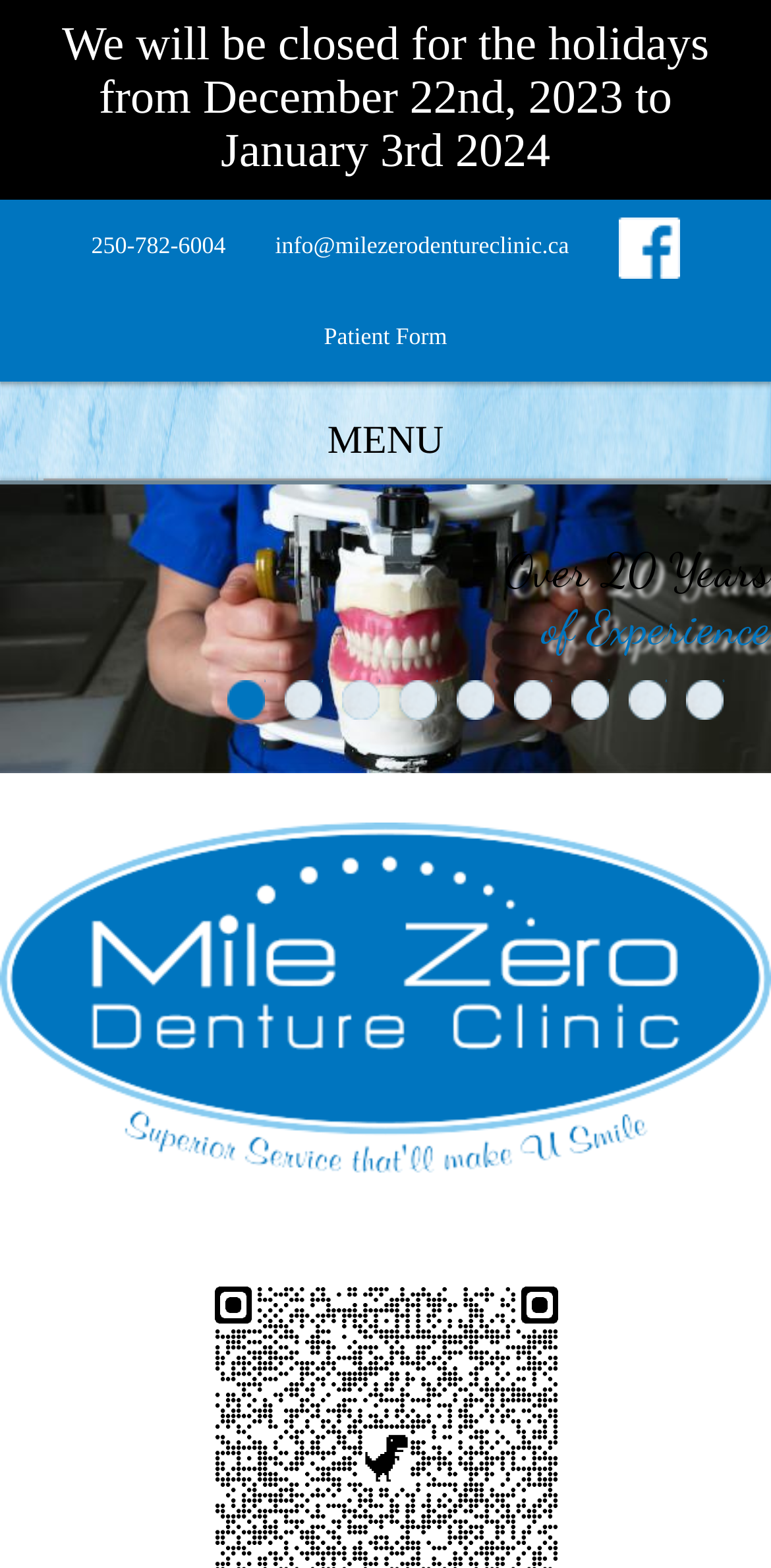Mark the bounding box of the element that matches the following description: "250-782-6004".

[0.118, 0.127, 0.293, 0.185]